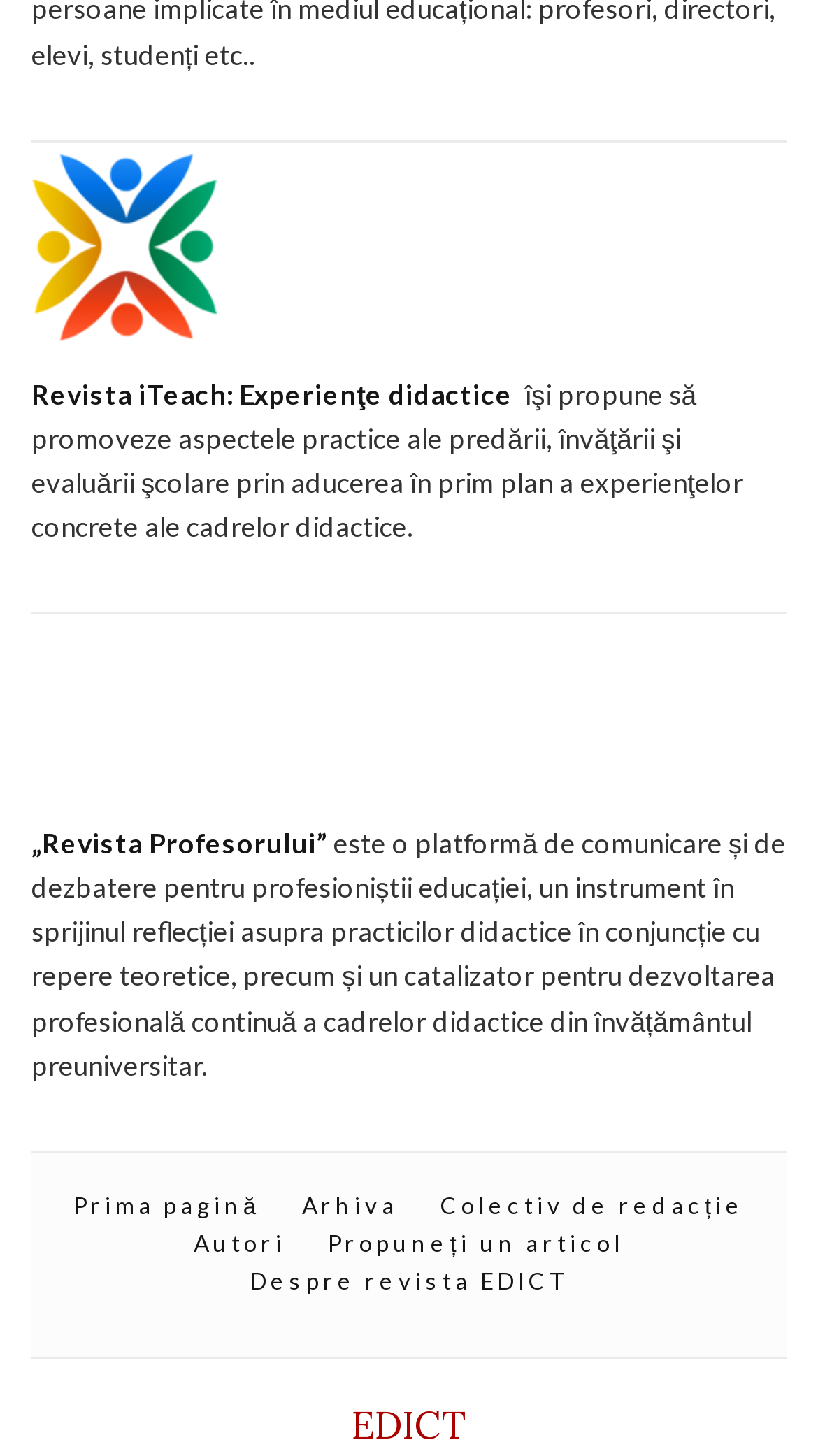Could you provide the bounding box coordinates for the portion of the screen to click to complete this instruction: "Go to the Glossary page"?

None